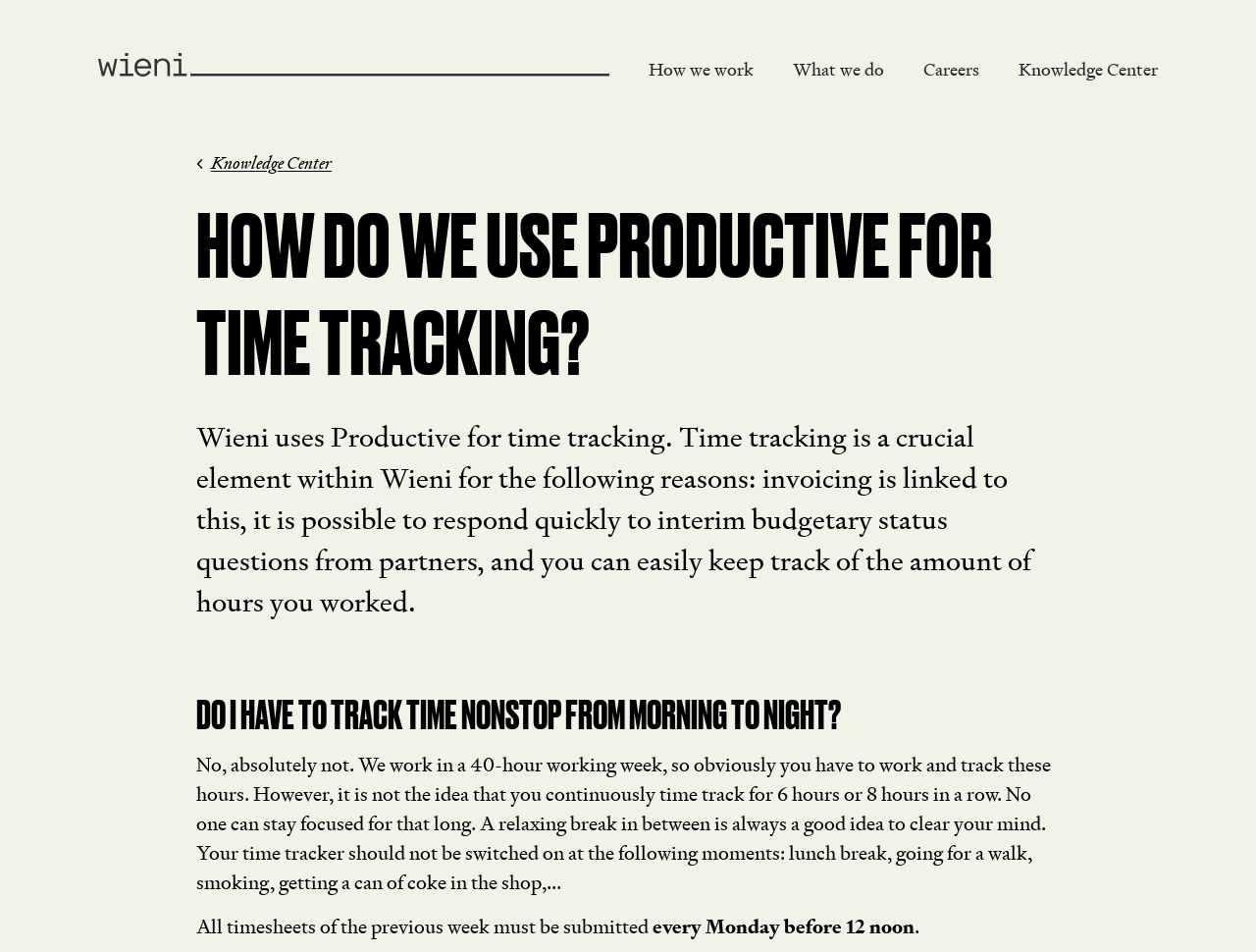How many hours is the working week?
From the details in the image, answer the question comprehensively.

According to the webpage, Wieni works in a 40-hour working week, which means employees need to track and work for 40 hours.